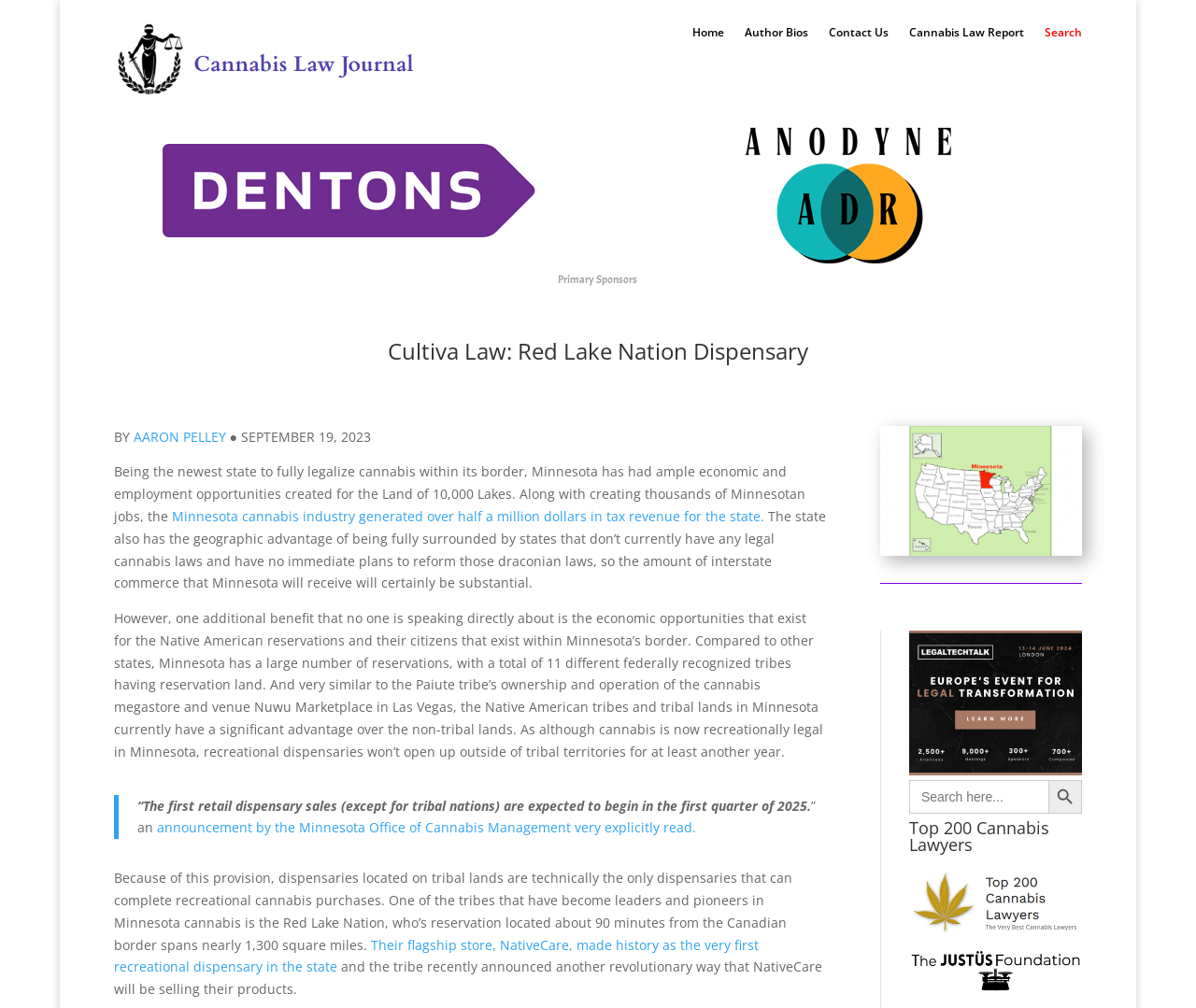Explain the webpage in detail, including its primary components.

This webpage is about Cultiva Law, a cannabis law journal, with a focus on the Red Lake Nation Dispensary. At the top, there is a logo image and a link to the homepage. Below that, there are several navigation links, including "Home", "Author Bios", "Contact Us", "Cannabis Law Report", and "Search".

The main content of the page is an article about the economic opportunities created by the legalization of cannabis in Minnesota, particularly for Native American reservations. The article is divided into several paragraphs, with headings and links throughout. There is a prominent heading "Cultiva Law: Red Lake Nation Dispensary" at the top of the article.

The article discusses how Minnesota's legalization of cannabis has created jobs and tax revenue, and how the state's geographic location gives it an advantage in terms of interstate commerce. It also highlights the opportunities for Native American reservations, including the Red Lake Nation, which has opened a recreational dispensary called NativeCare.

There are several images on the page, including a logo image at the top and an image related to the article content. There is also a search bar at the bottom of the page, with a search button and a link to the "Top 200 Cannabis Lawyers".

Overall, the webpage is well-organized and easy to navigate, with a clear focus on the topic of cannabis law and its implications for Minnesota and Native American reservations.